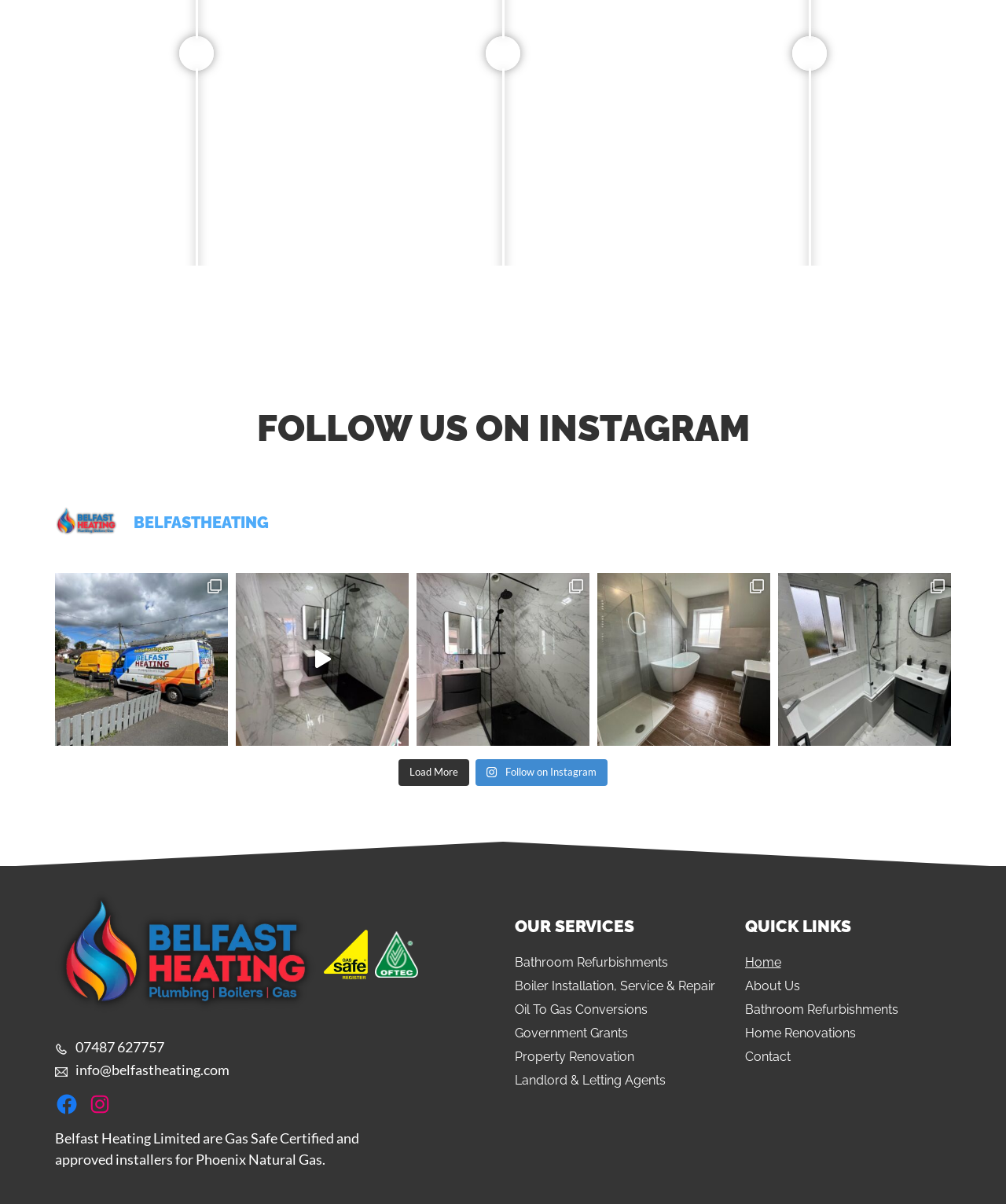Identify the bounding box coordinates of the part that should be clicked to carry out this instruction: "Follow on Instagram".

[0.473, 0.631, 0.604, 0.652]